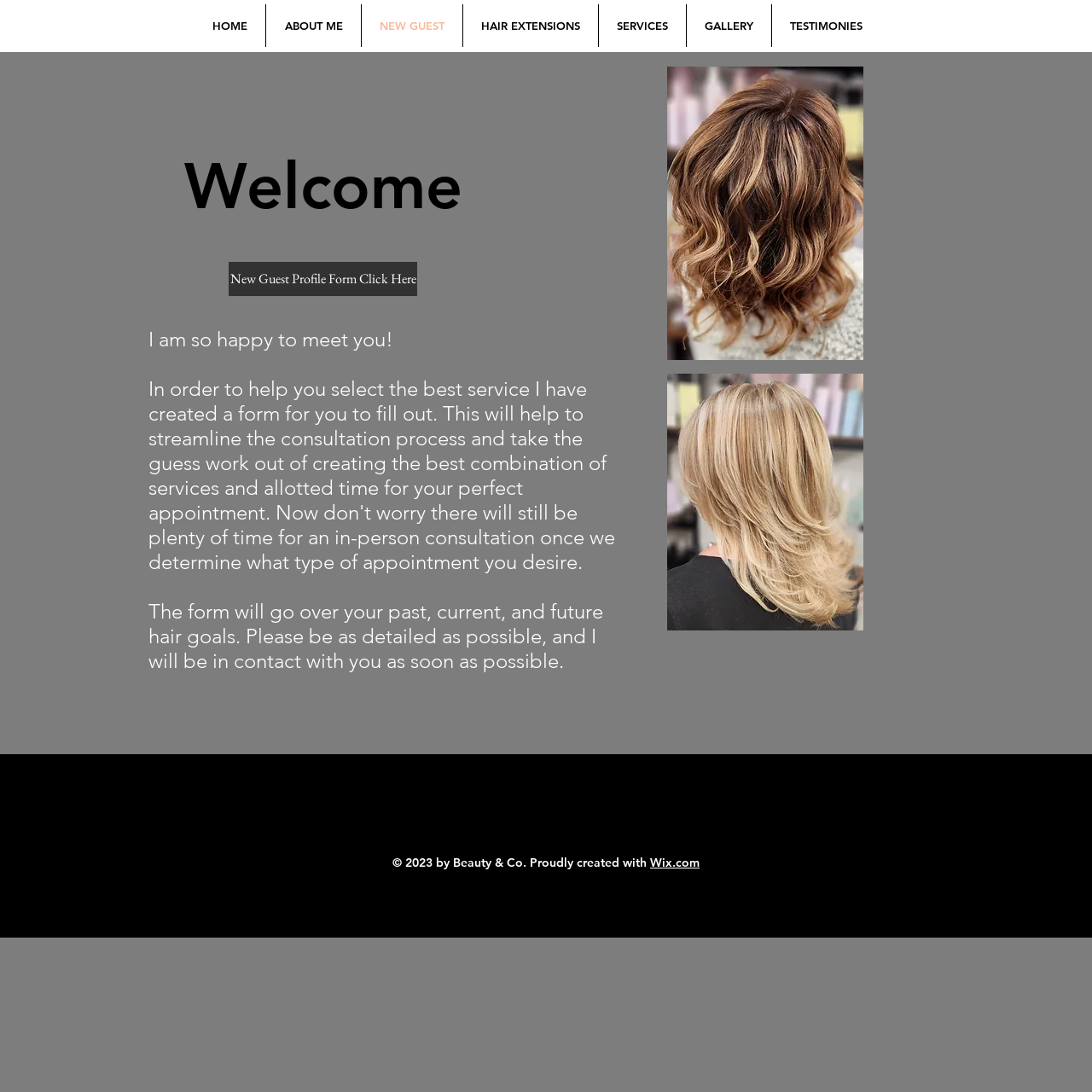Provide an in-depth caption for the contents of the webpage.

The webpage is about Mindy Queen Hair, a hair salon or service provider. At the top, there is a navigation menu with 7 links: HOME, ABOUT ME, NEW GUEST, HAIR EXTENSIONS, SERVICES, GALLERY, and TESTIMONIES. 

Below the navigation menu, there is a main section with a heading that reads "Welcome". Underneath the heading, there is a link to a "New Guest Profile Form" that encourages visitors to click and fill out the form. 

To the right of the link, there is a brief introduction that says "I am so happy to meet you!" followed by a paragraph of text that explains the purpose of the form, which is to gather information about the visitor's past, current, and future hair goals. 

On the right side of the page, there are two images, one above the other, showcasing hair styles or designs. 

At the bottom of the page, there is a footer section with a copyright notice that reads "© 2023 by Beauty & Co." and a link to "Wix.com", which is likely the website builder used to create the site.